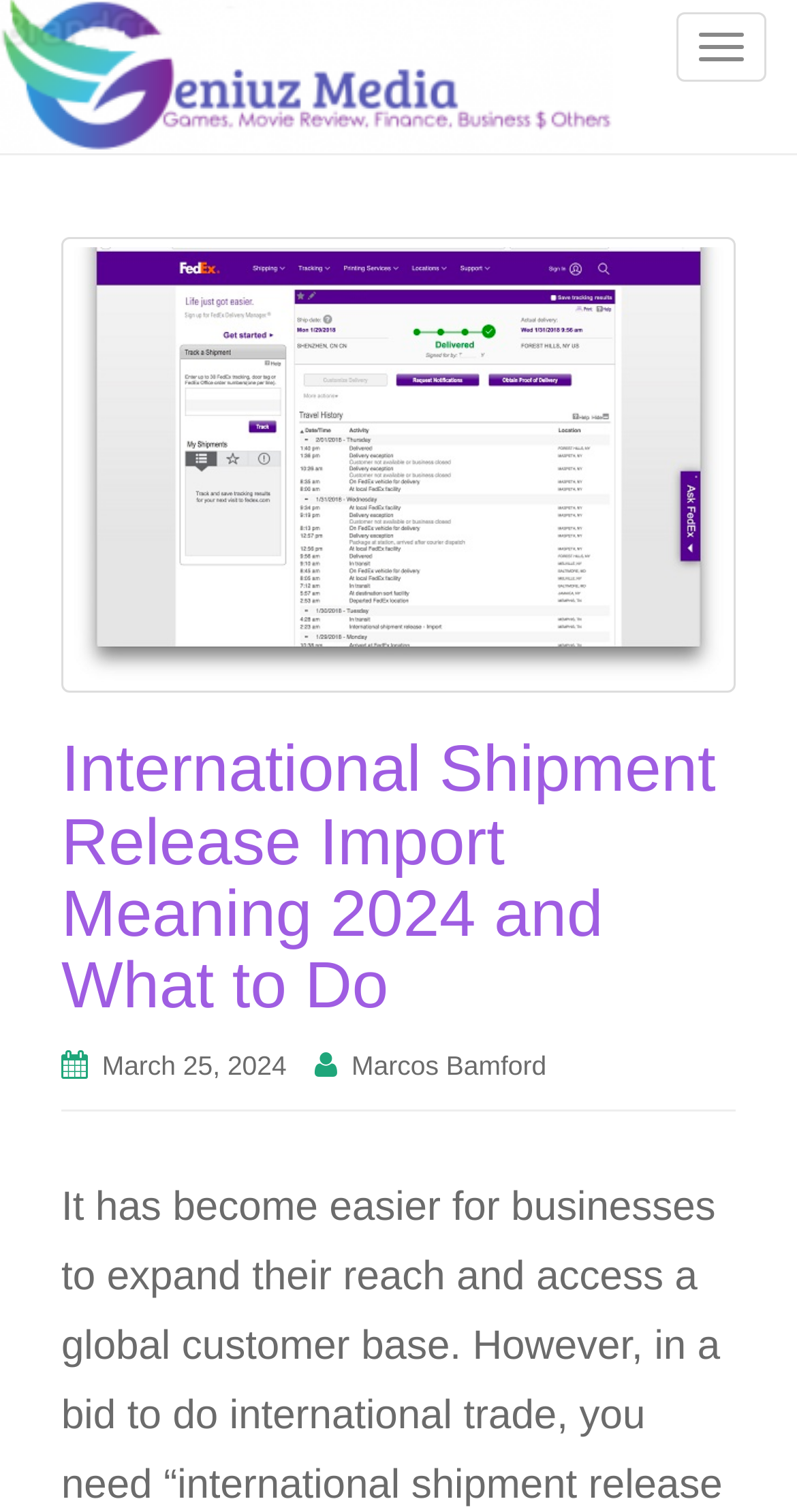Describe all the key features and sections of the webpage thoroughly.

The webpage is about FedEx international shipment release import, specifically discussing its meaning and what to do in 2024. At the top right corner, there is a "Toggle navigation" button. On the top left, the website's logo "Geniuz Media" is displayed as a link. 

Below the logo, there is a header section that takes up most of the page's width. Within this section, an image related to "International Shipment Release" is displayed at the top, followed by a heading that reads "International Shipment Release Import Meaning 2024 and What to Do". 

Underneath the heading, there are two links: one indicating the date "March 25, 2024" and another mentioning the author "Marcos Bamford".